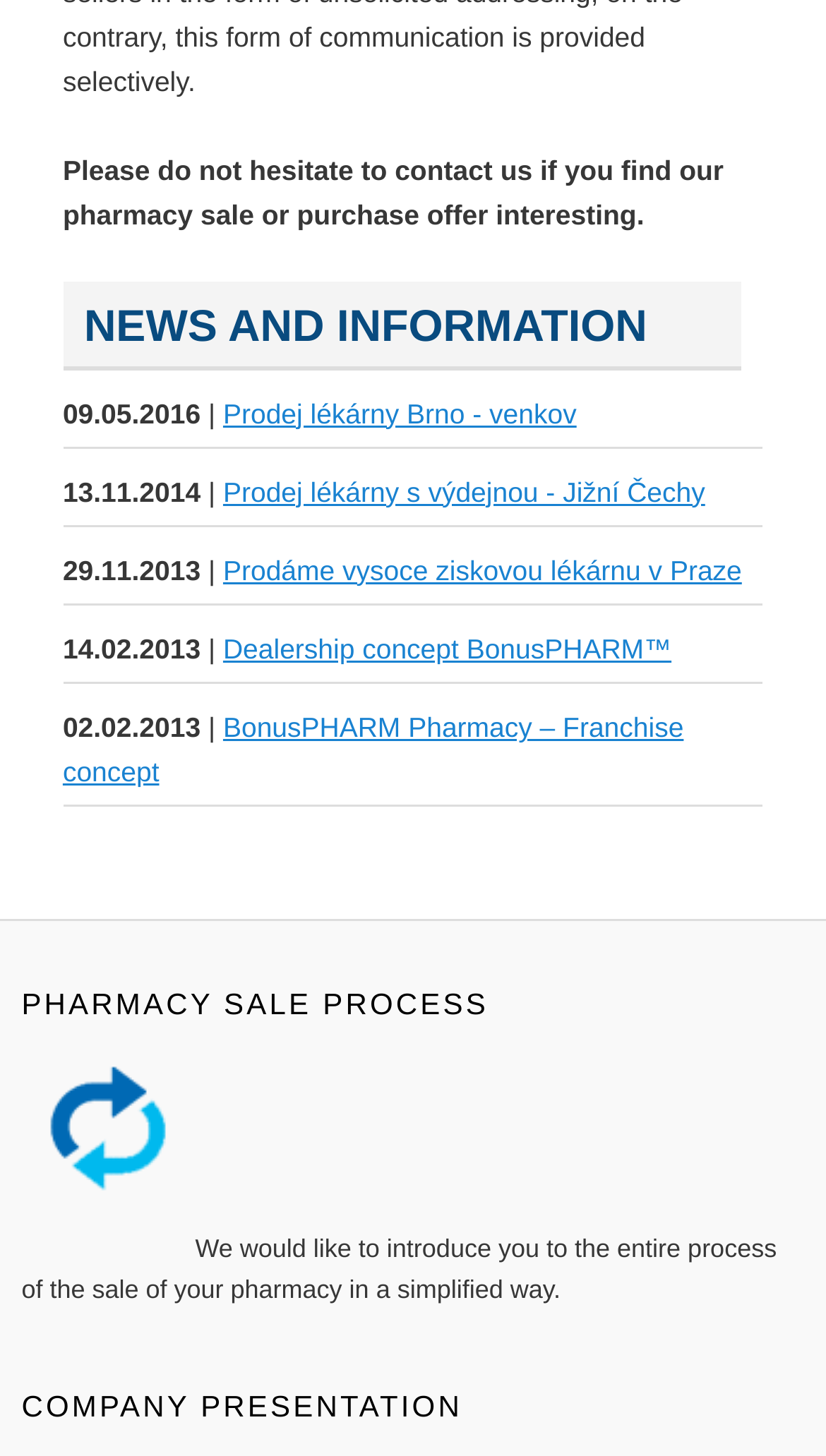What is the topic of the news section?
Look at the image and answer the question with a single word or phrase.

Pharmacy sale and purchase